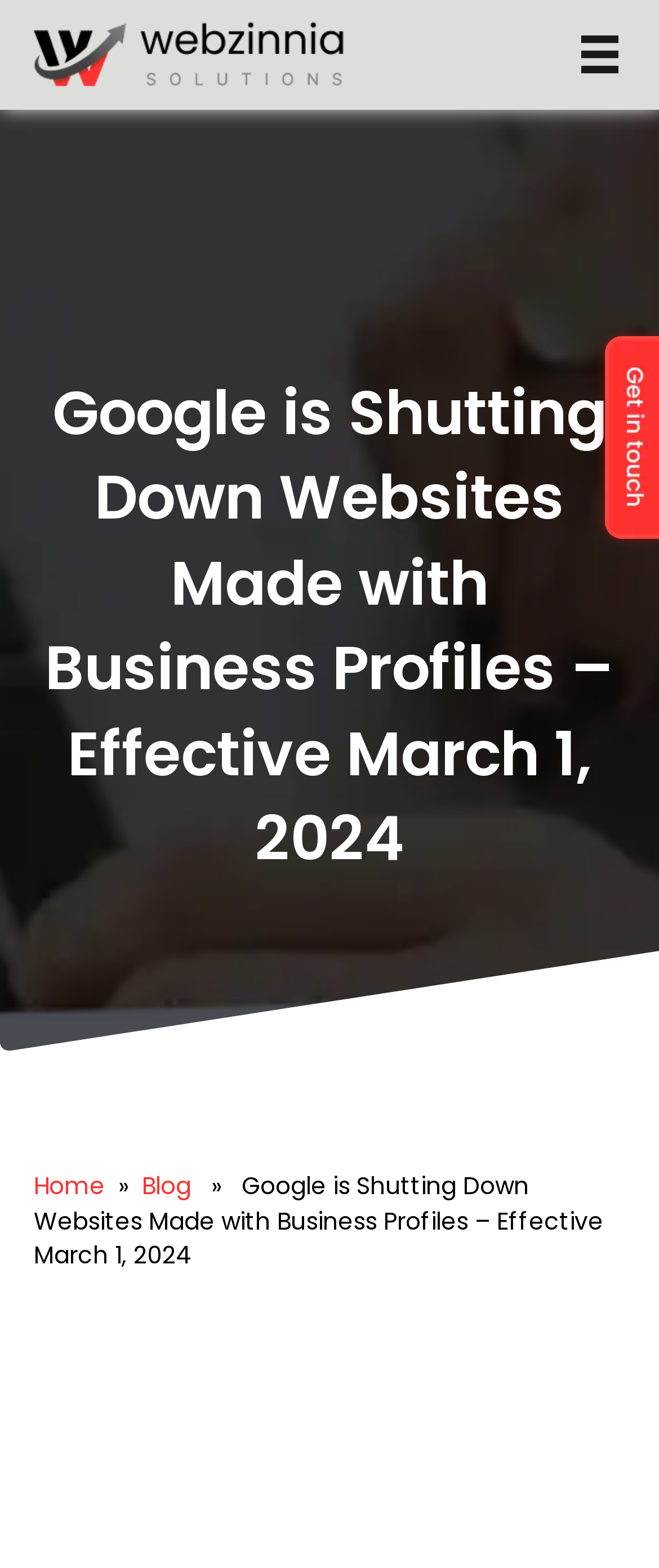What is the background image of the webpage?
Please respond to the question thoroughly and include all relevant details.

The background image of the webpage can be found by looking at the image element with the bounding box coordinates [0.0, 0.607, 1.0, 0.671], which covers the entire width of the webpage.